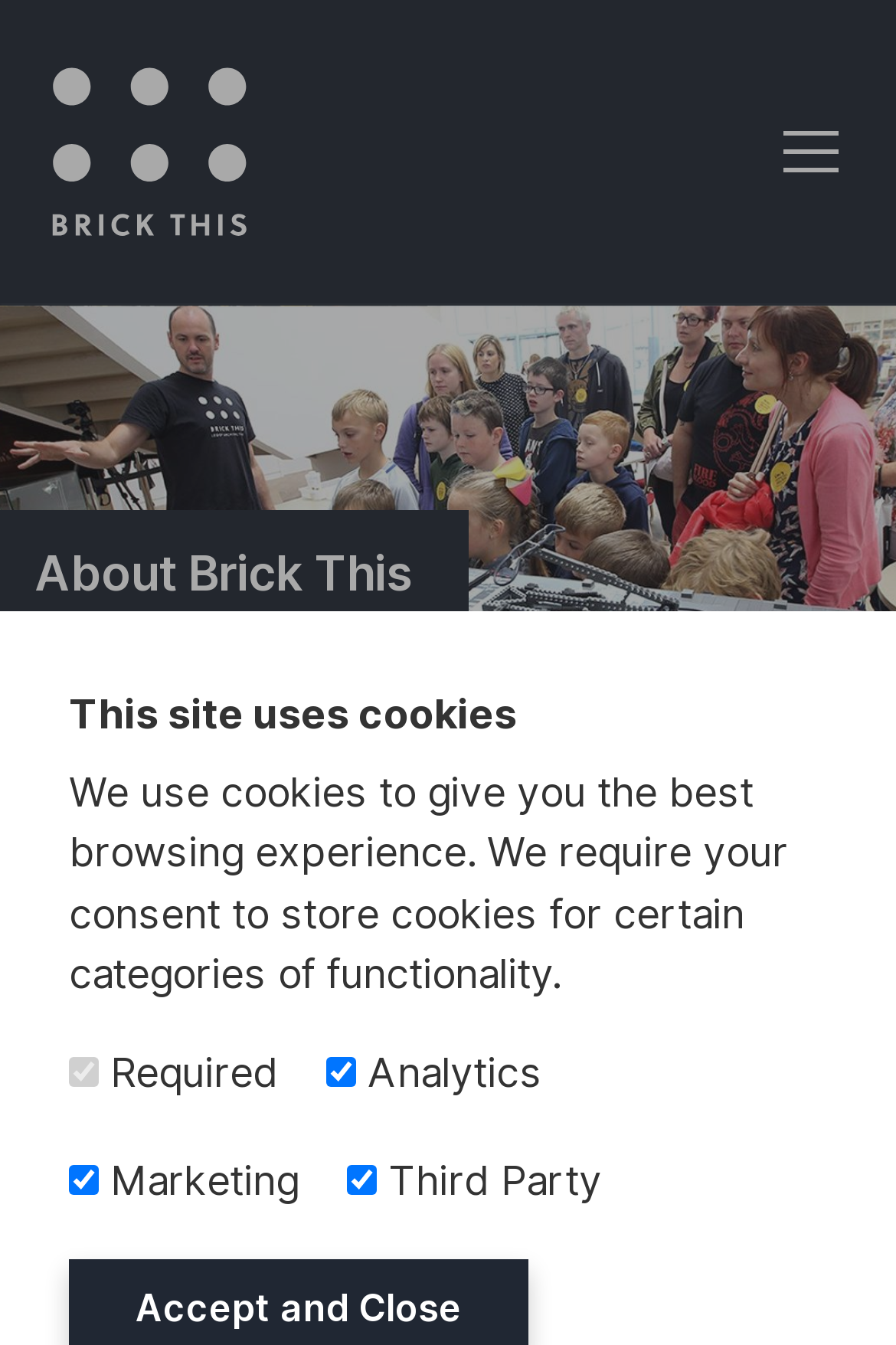What is the purpose of the checkboxes on the webpage?
Can you provide an in-depth and detailed response to the question?

The text 'This site uses cookies' and 'We use cookies to give you the best browsing experience. We require your consent to store cookies for certain categories of functionality.' suggests that the checkboxes are for obtaining consent for storing cookies for specific purposes.